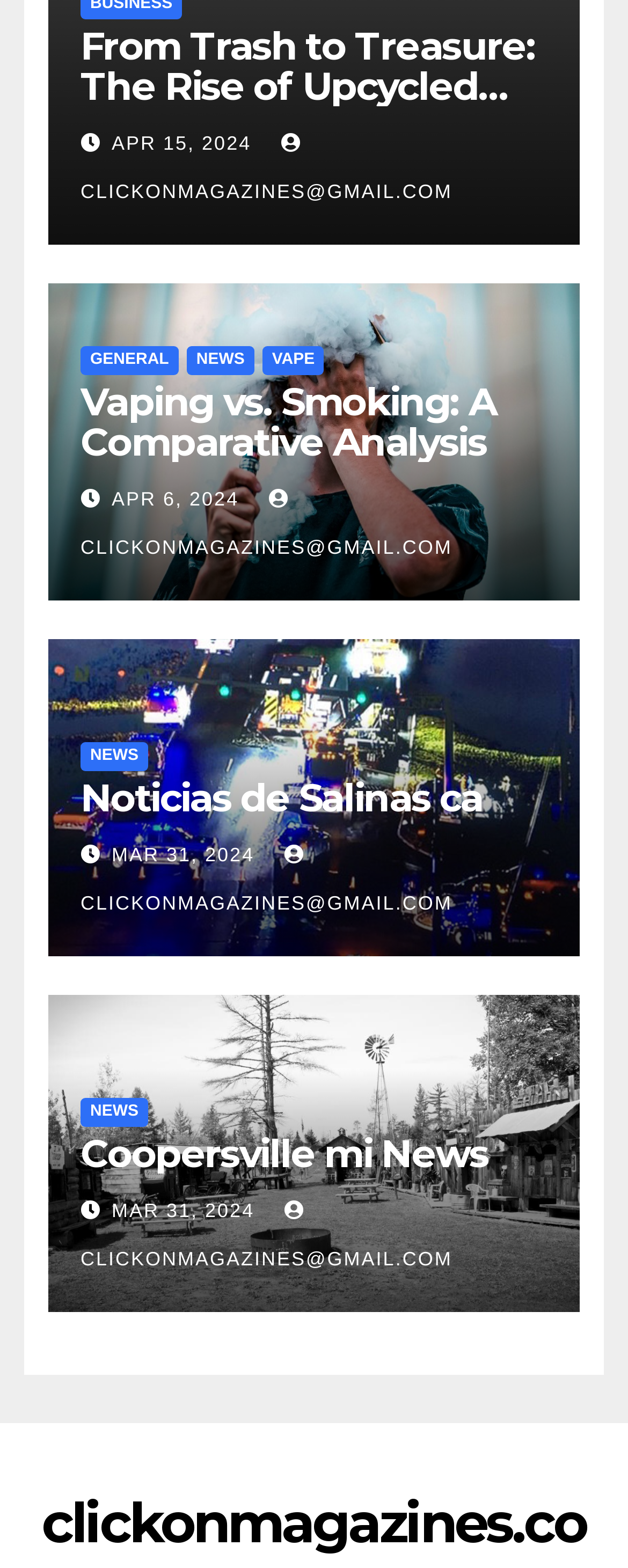What is the email address associated with the articles on this page?
Please give a detailed and elaborate explanation in response to the question.

I looked at the links on the page and found that the email address 'CLICKONMAGAZINES@GMAIL.COM' is associated with each article.